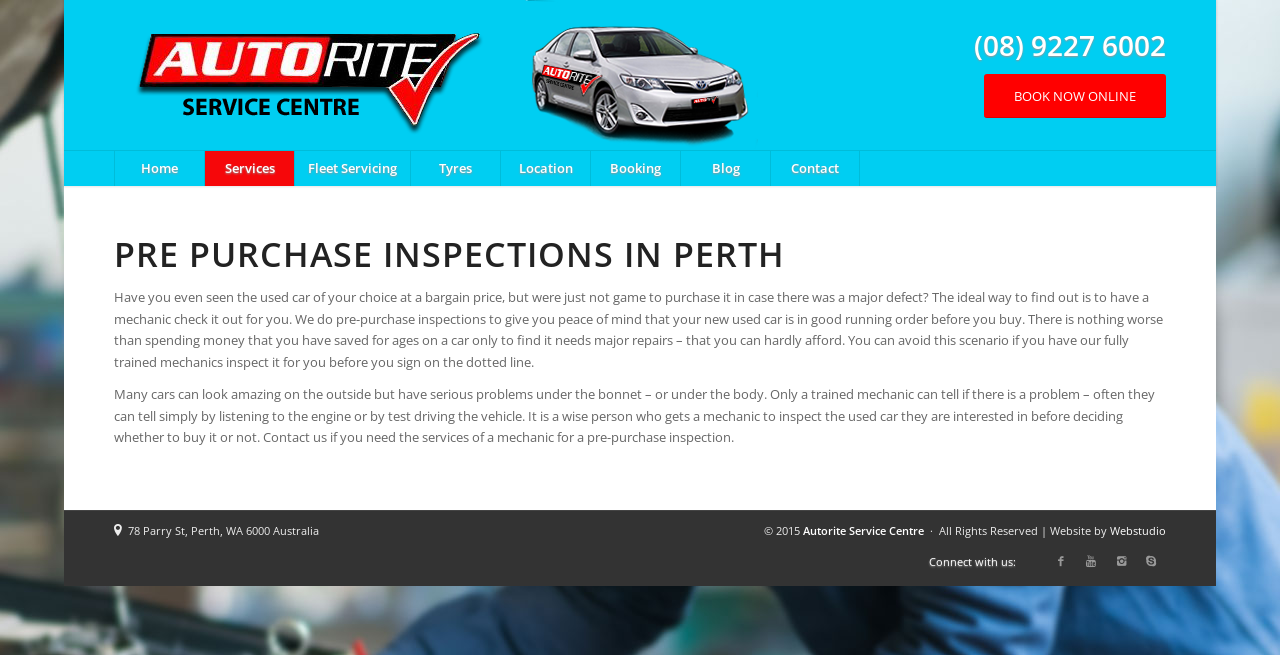Please provide a short answer using a single word or phrase for the question:
What is the purpose of a pre-purchase inspection?

To give peace of mind that the used car is in good running order